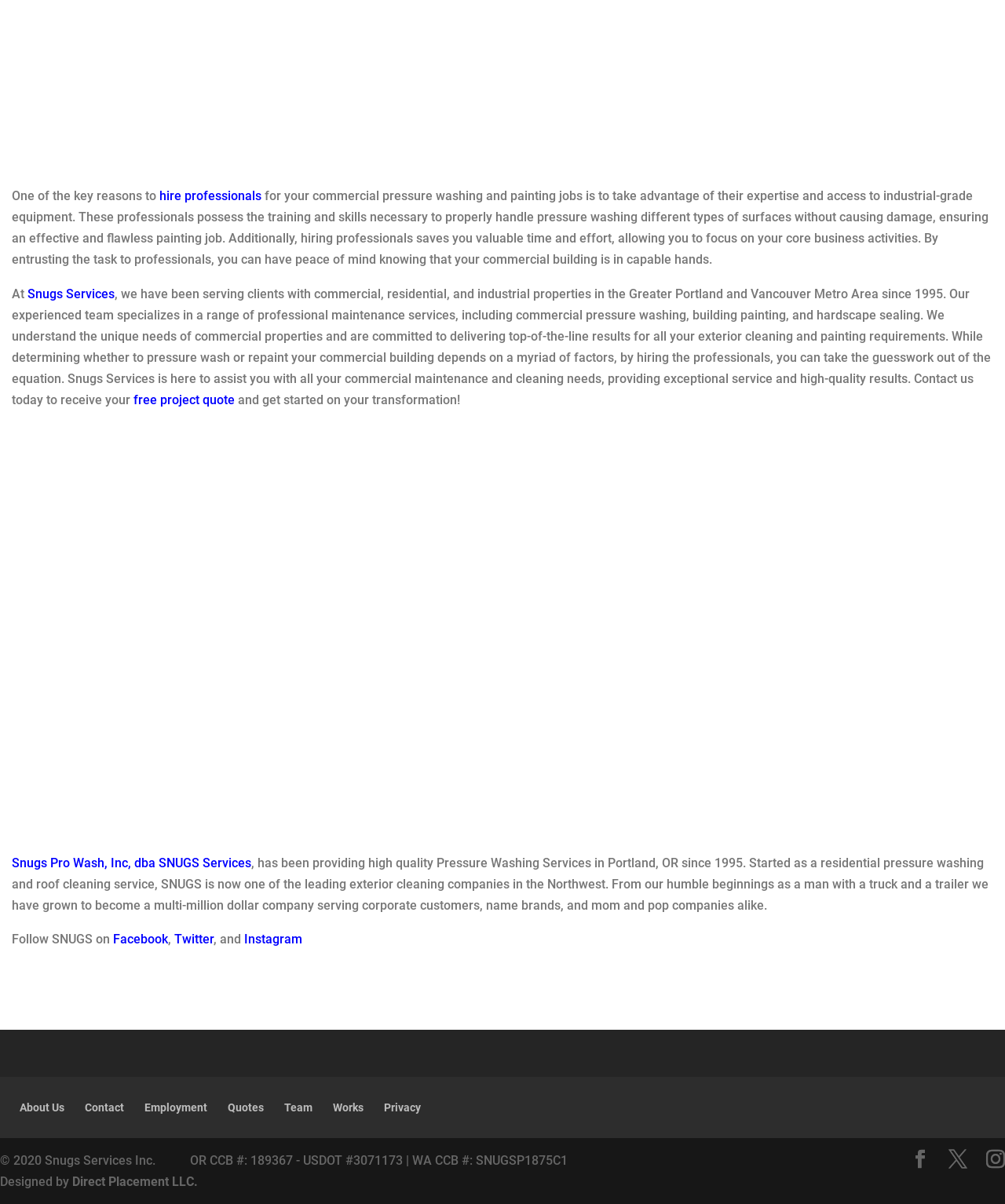Locate the bounding box coordinates of the clickable area needed to fulfill the instruction: "Get a 'free project quote'".

[0.133, 0.326, 0.234, 0.339]